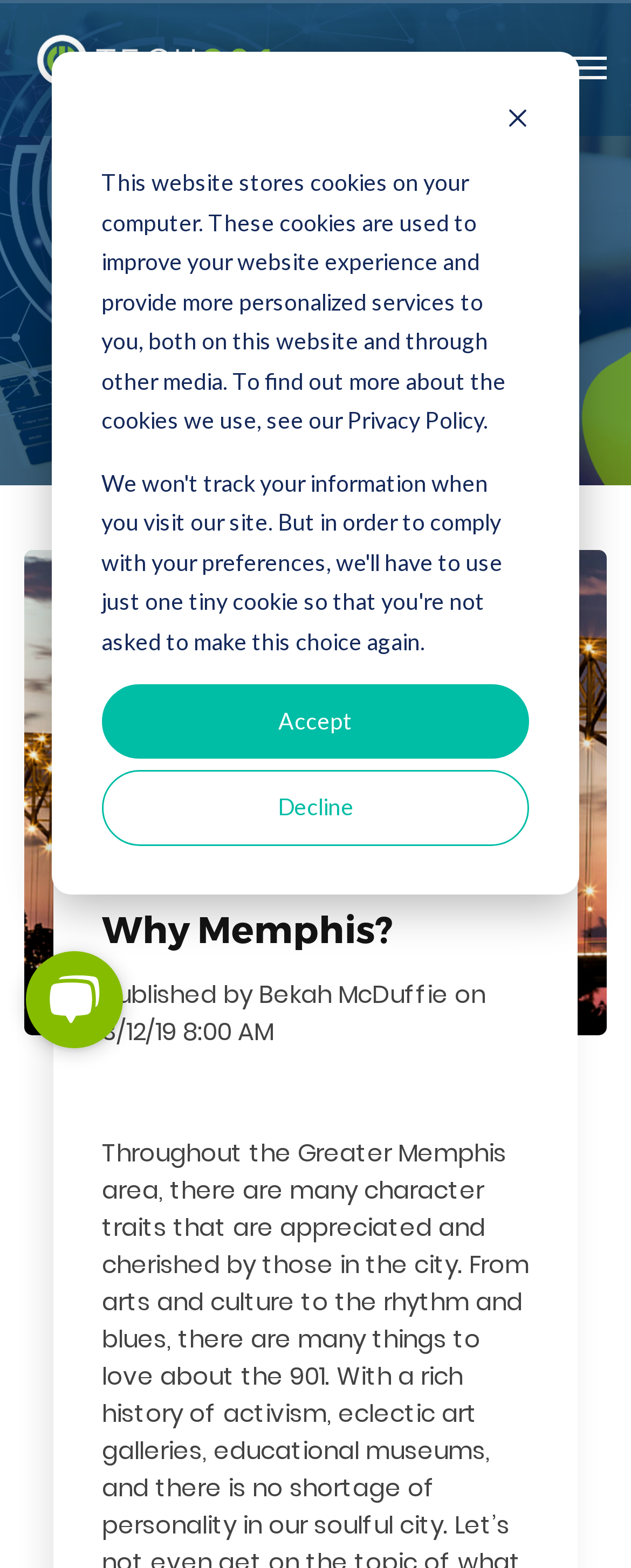Using the image as a reference, answer the following question in as much detail as possible:
What is the name of the city?

The webpage has a heading 'Why Memphis?' which suggests that the city being referred to is Memphis.